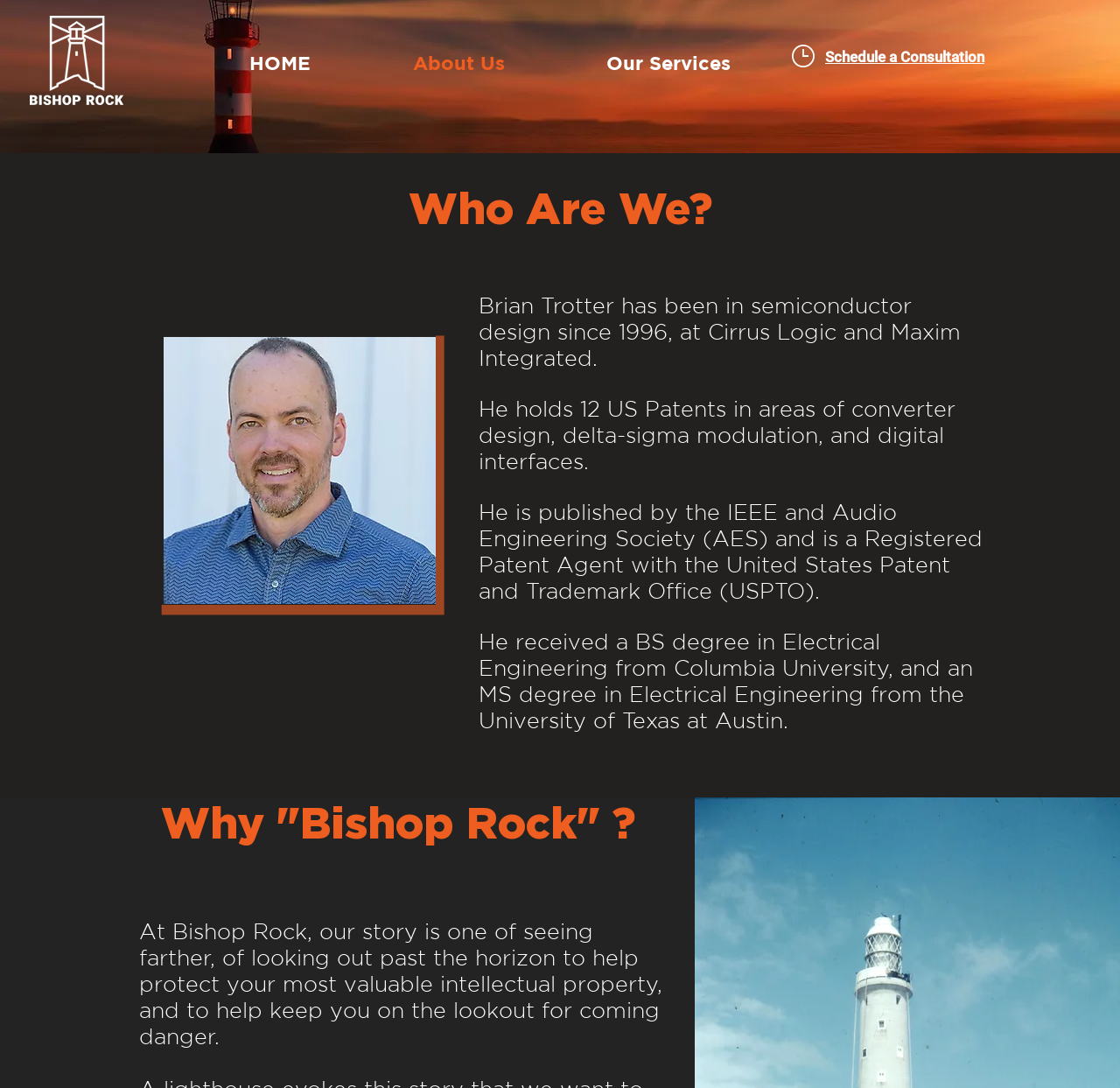Please answer the following query using a single word or phrase: 
What is the name of the university where Brian Trotter received his BS degree?

Columbia University